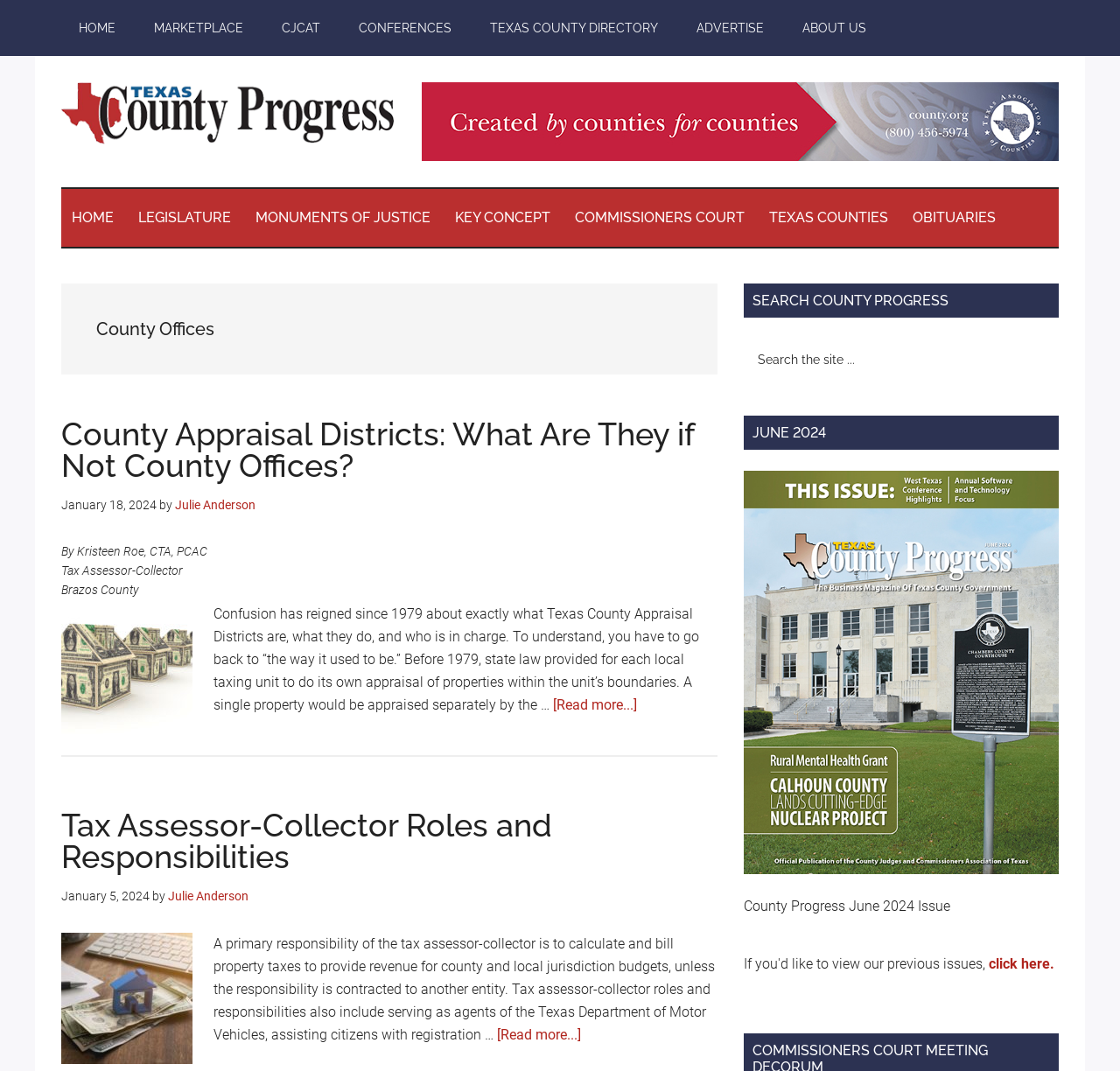Determine the bounding box coordinates of the element that should be clicked to execute the following command: "Read more about County Appraisal Districts".

[0.494, 0.65, 0.569, 0.666]